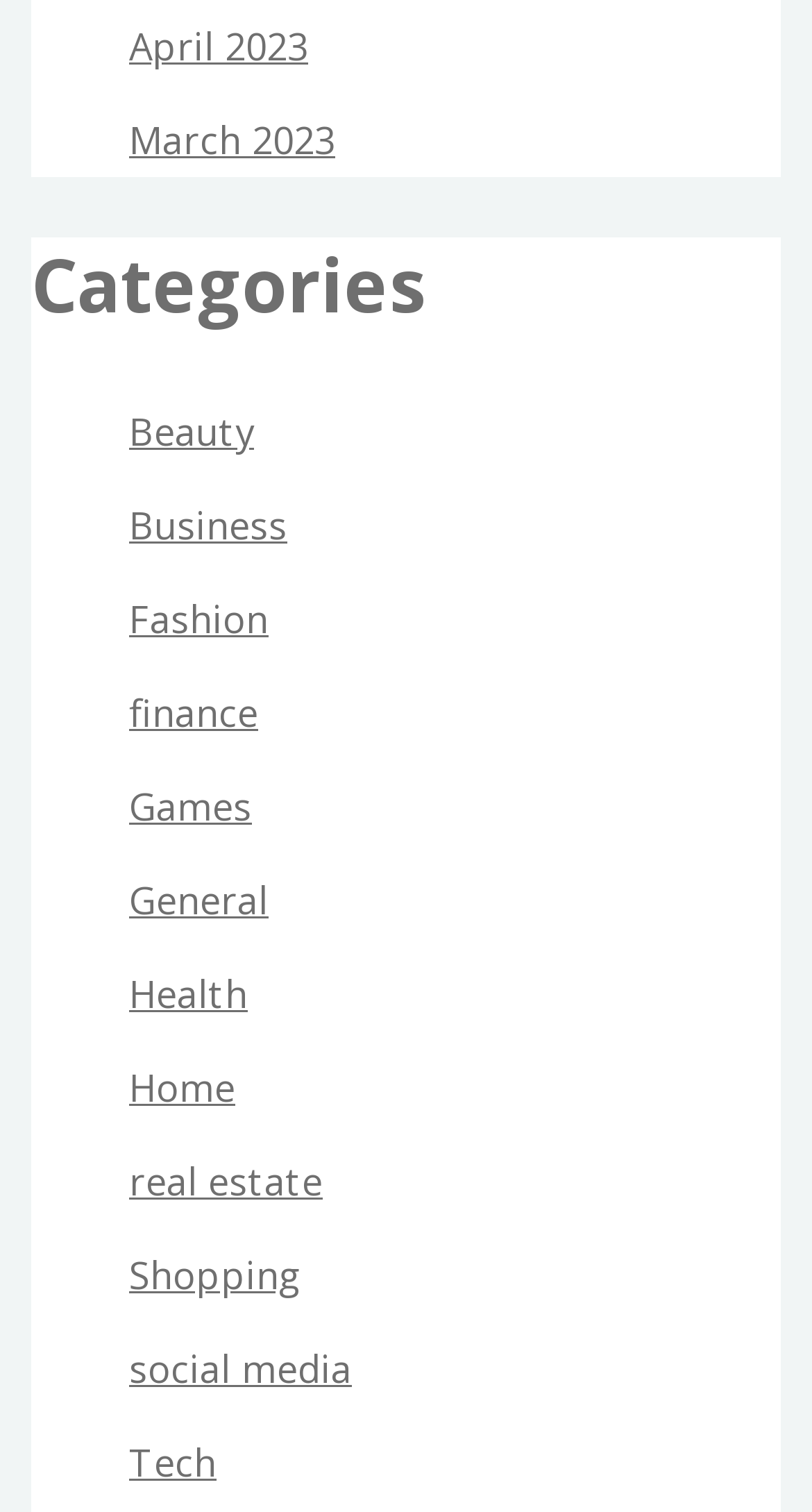Based on the image, please elaborate on the answer to the following question:
What is the latest month listed?

I looked at the links at the top of the page and found that 'April 2023' is the latest month listed, followed by 'March 2023'.